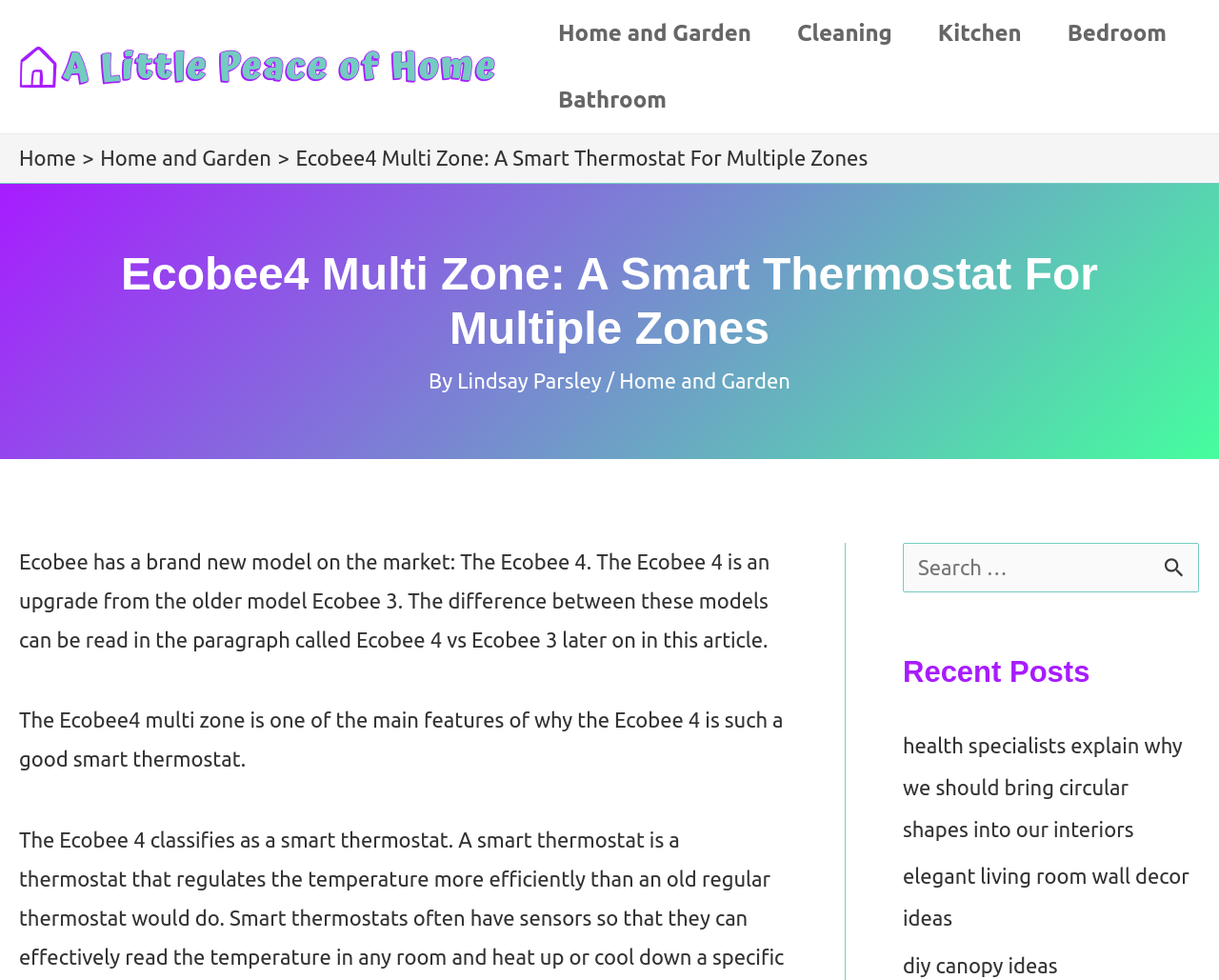Locate the headline of the webpage and generate its content.

Ecobee4 Multi Zone: A Smart Thermostat For Multiple Zones